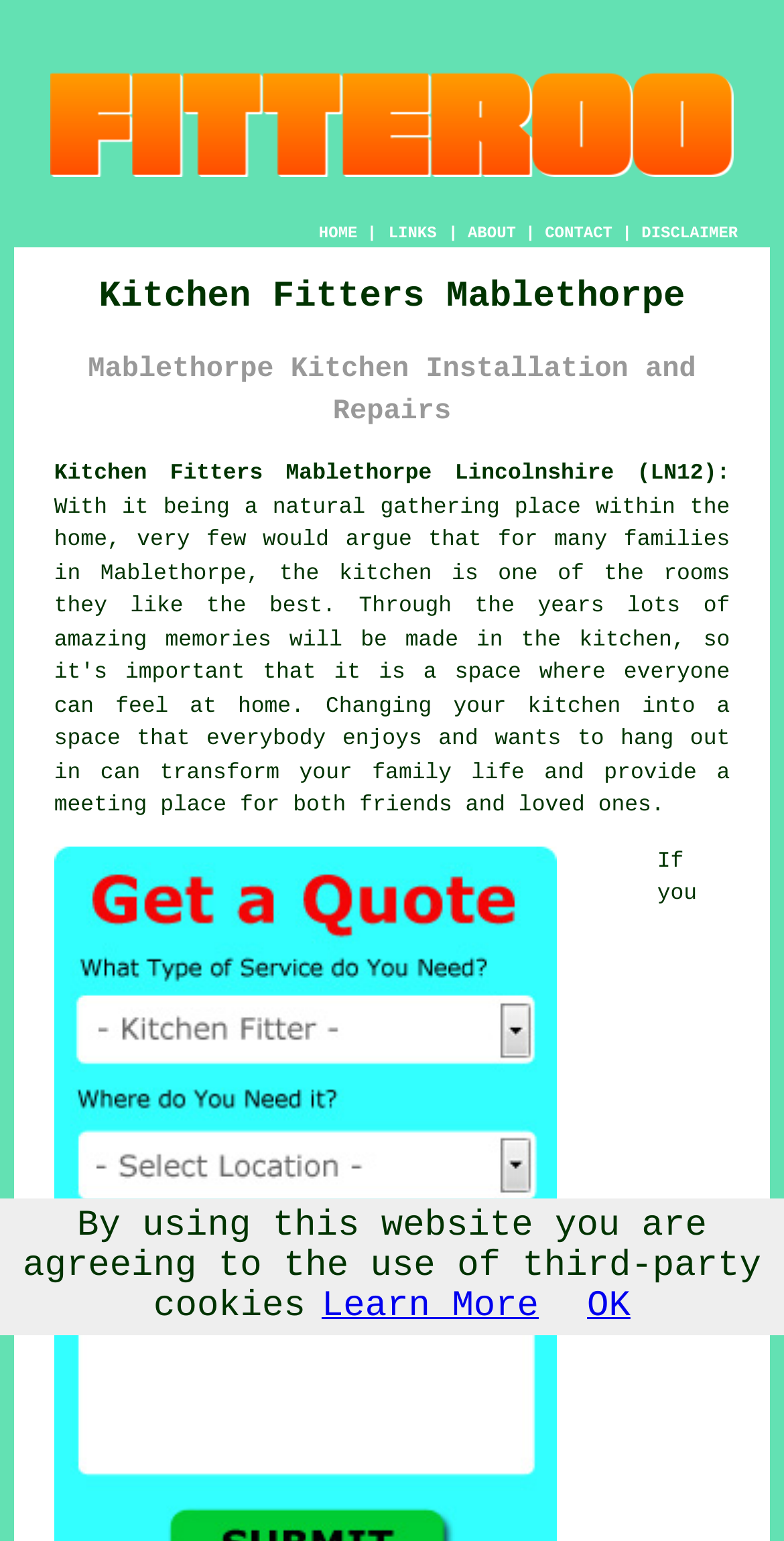Based on the element description your kitchen, identify the bounding box of the UI element in the given webpage screenshot. The coordinates should be in the format (top-left x, top-left y, bottom-right x, bottom-right y) and must be between 0 and 1.

[0.578, 0.451, 0.792, 0.467]